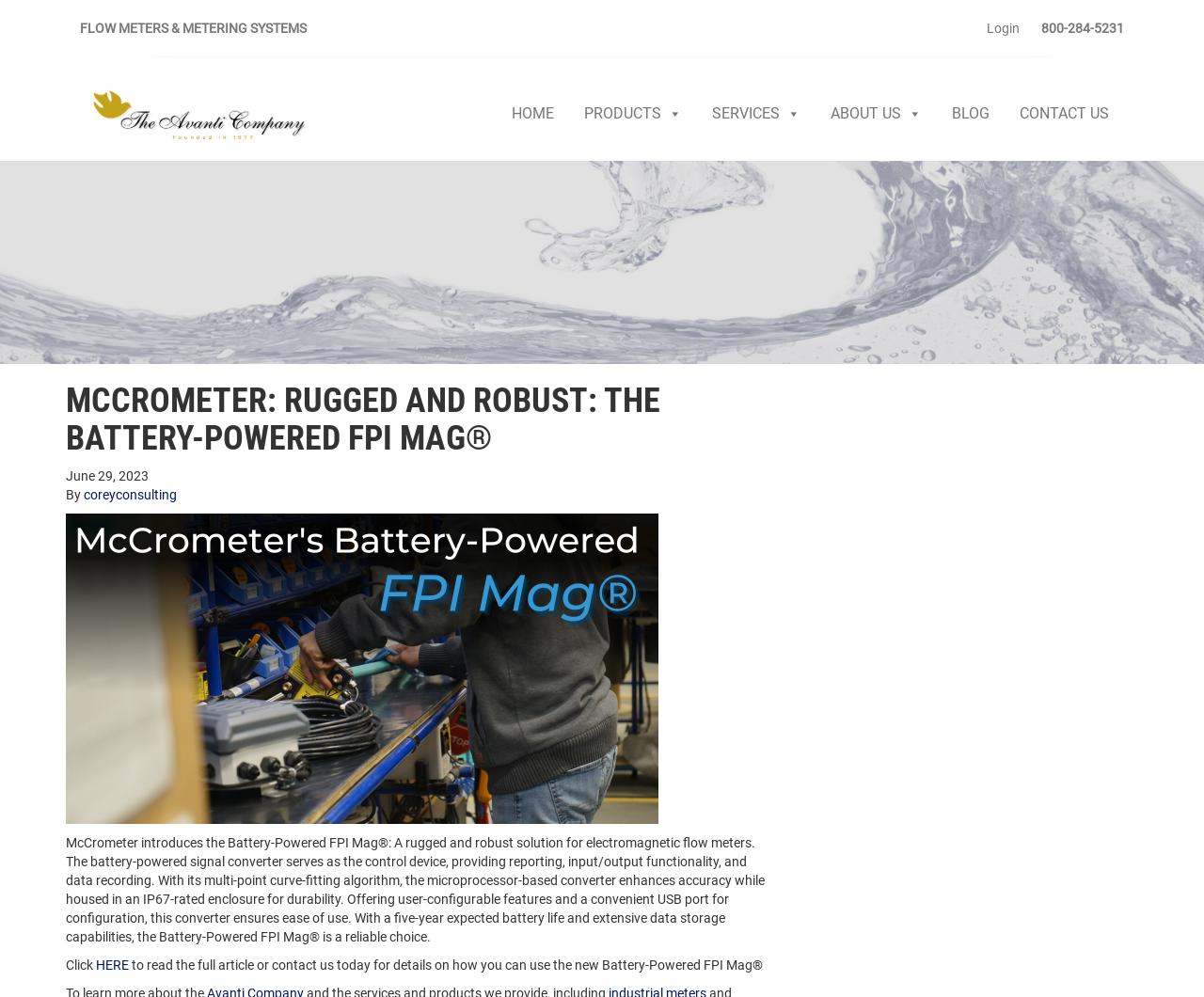What is the company name associated with McCrometer products?
Look at the screenshot and respond with a single word or phrase.

Avanti Company